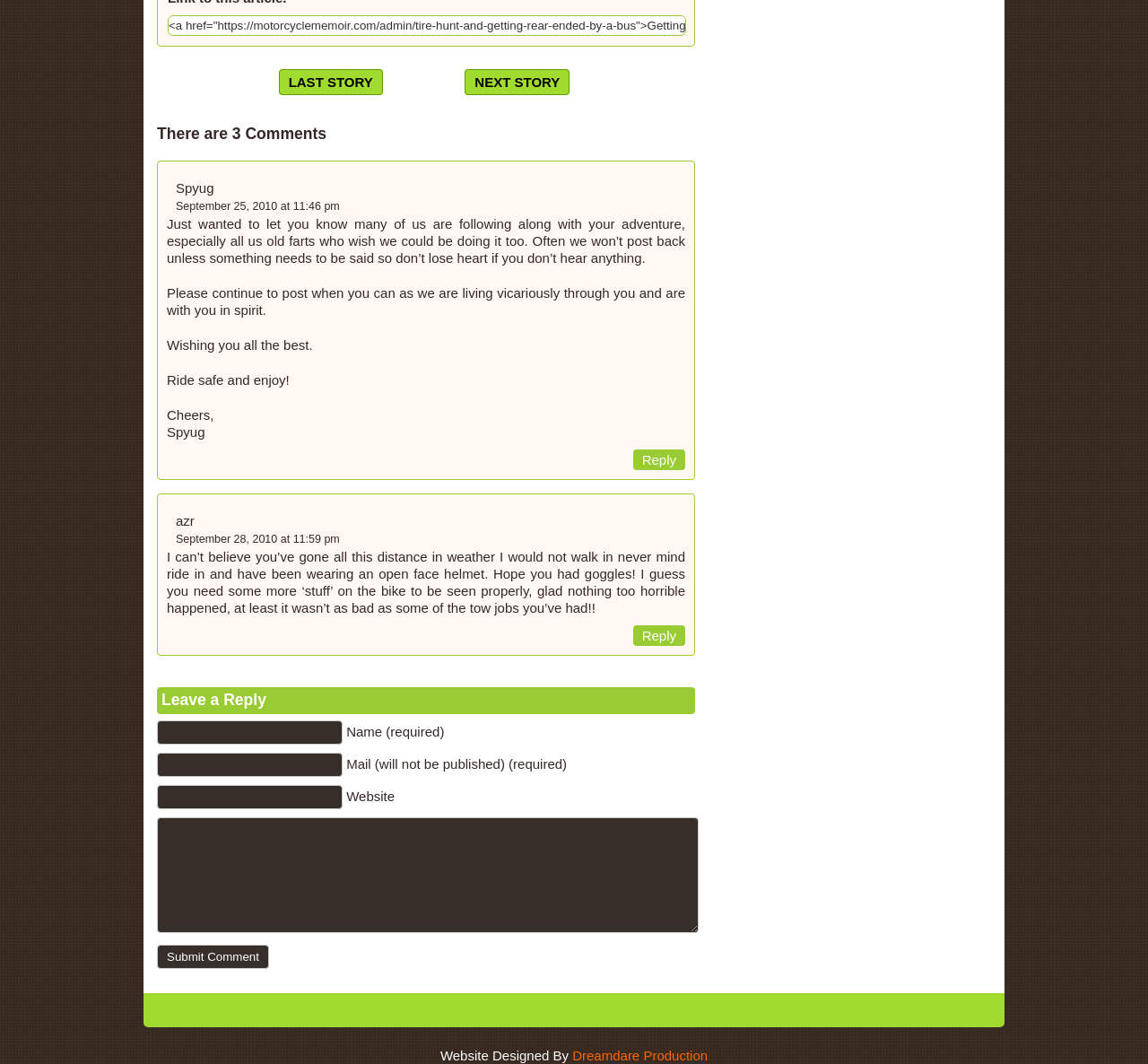How many comments are there?
By examining the image, provide a one-word or phrase answer.

3